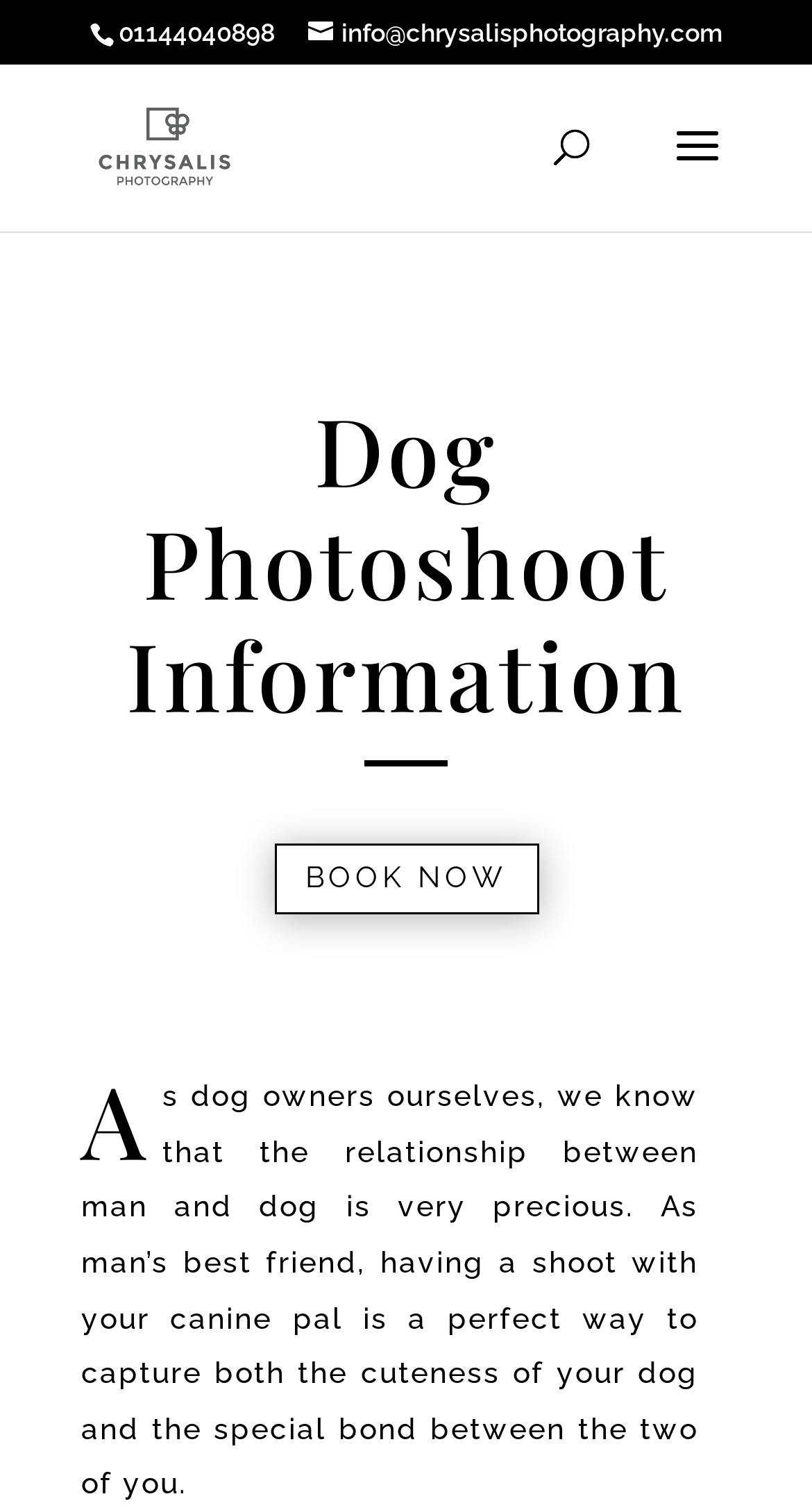Find the bounding box of the web element that fits this description: "name="s" placeholder="Search …" title="Search for:"".

[0.463, 0.042, 0.823, 0.045]